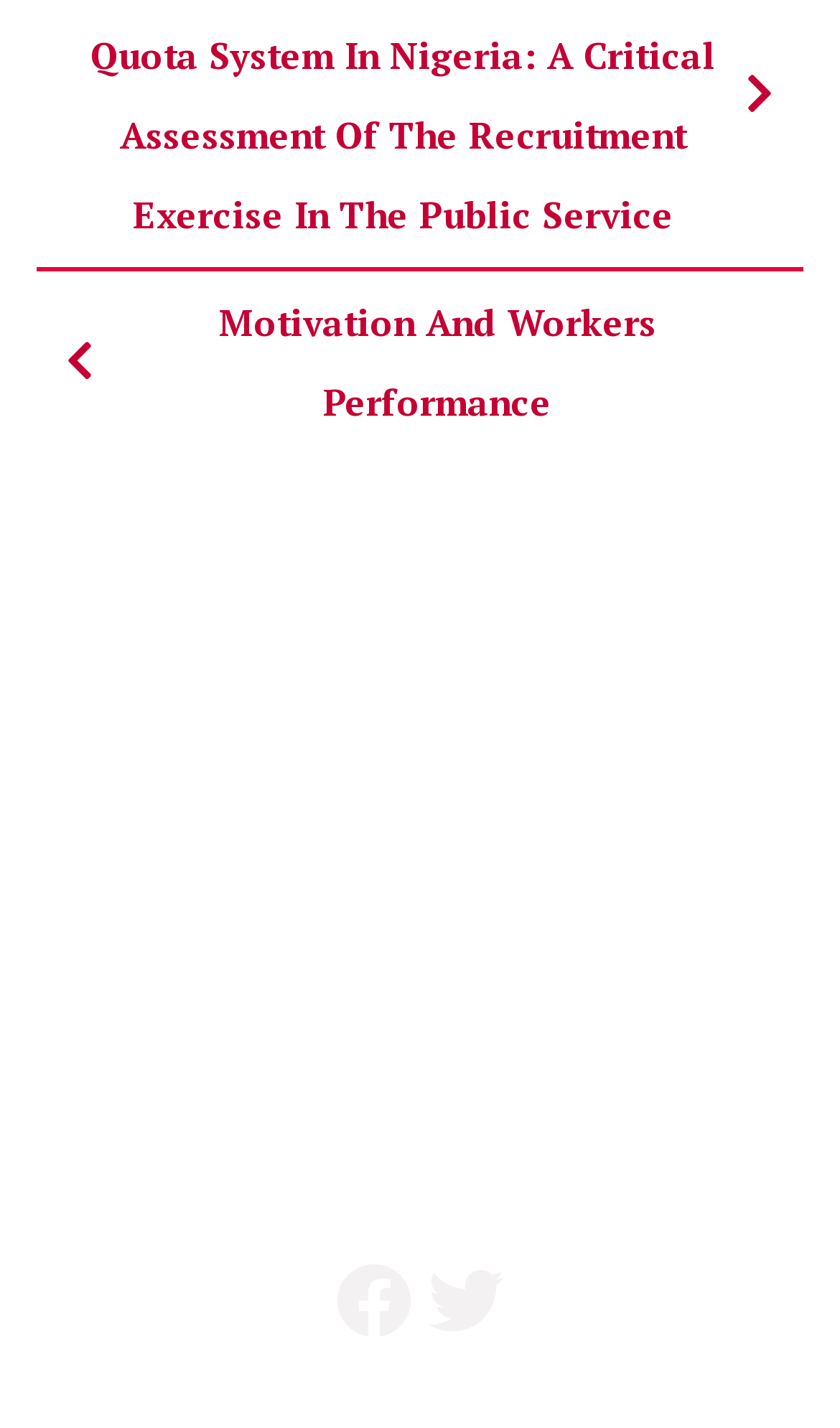What is the first link on the page?
Refer to the image and provide a one-word or short phrase answer.

Motivation And Workers Performance